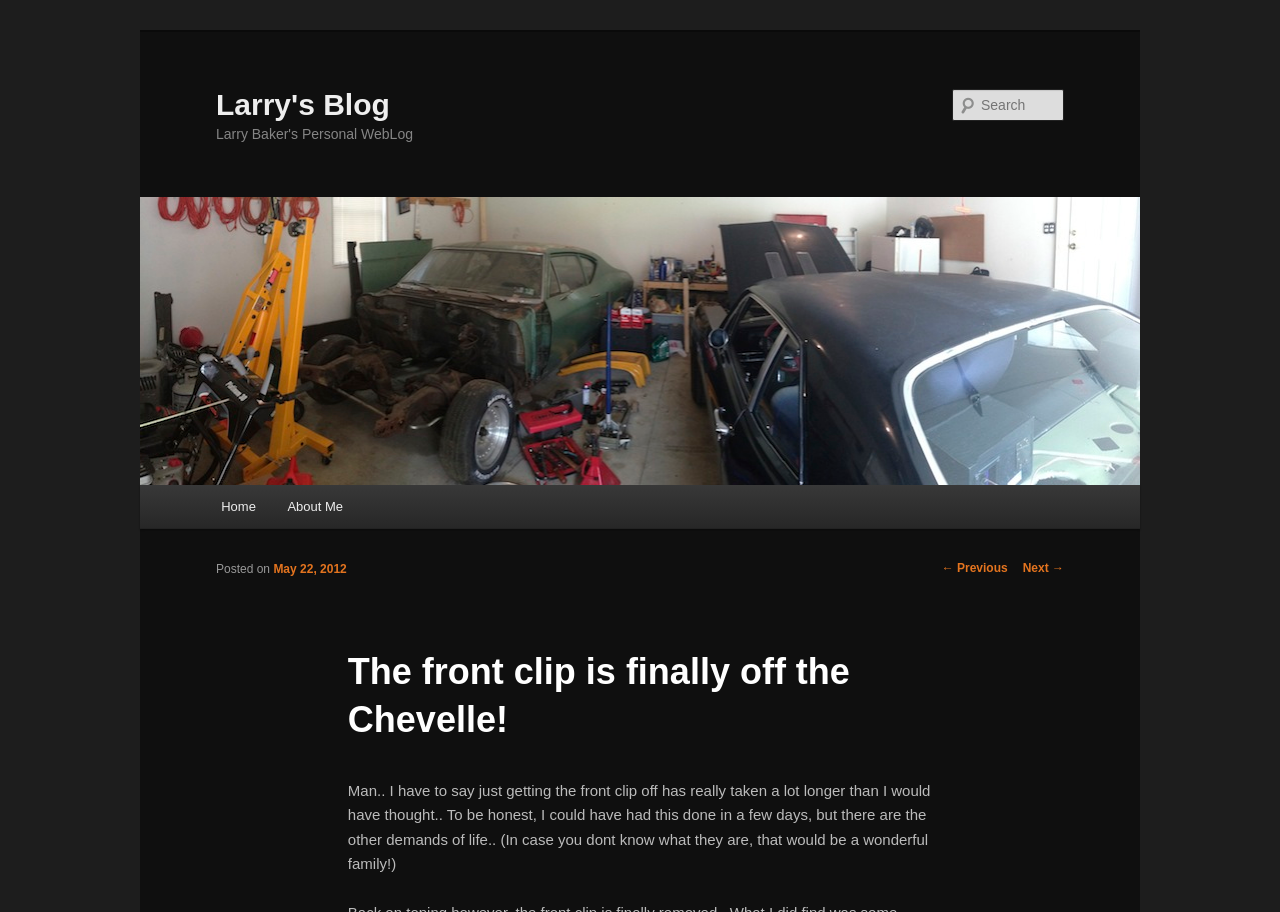Determine the bounding box coordinates of the clickable element to achieve the following action: 'go to home page'. Provide the coordinates as four float values between 0 and 1, formatted as [left, top, right, bottom].

[0.16, 0.532, 0.212, 0.579]